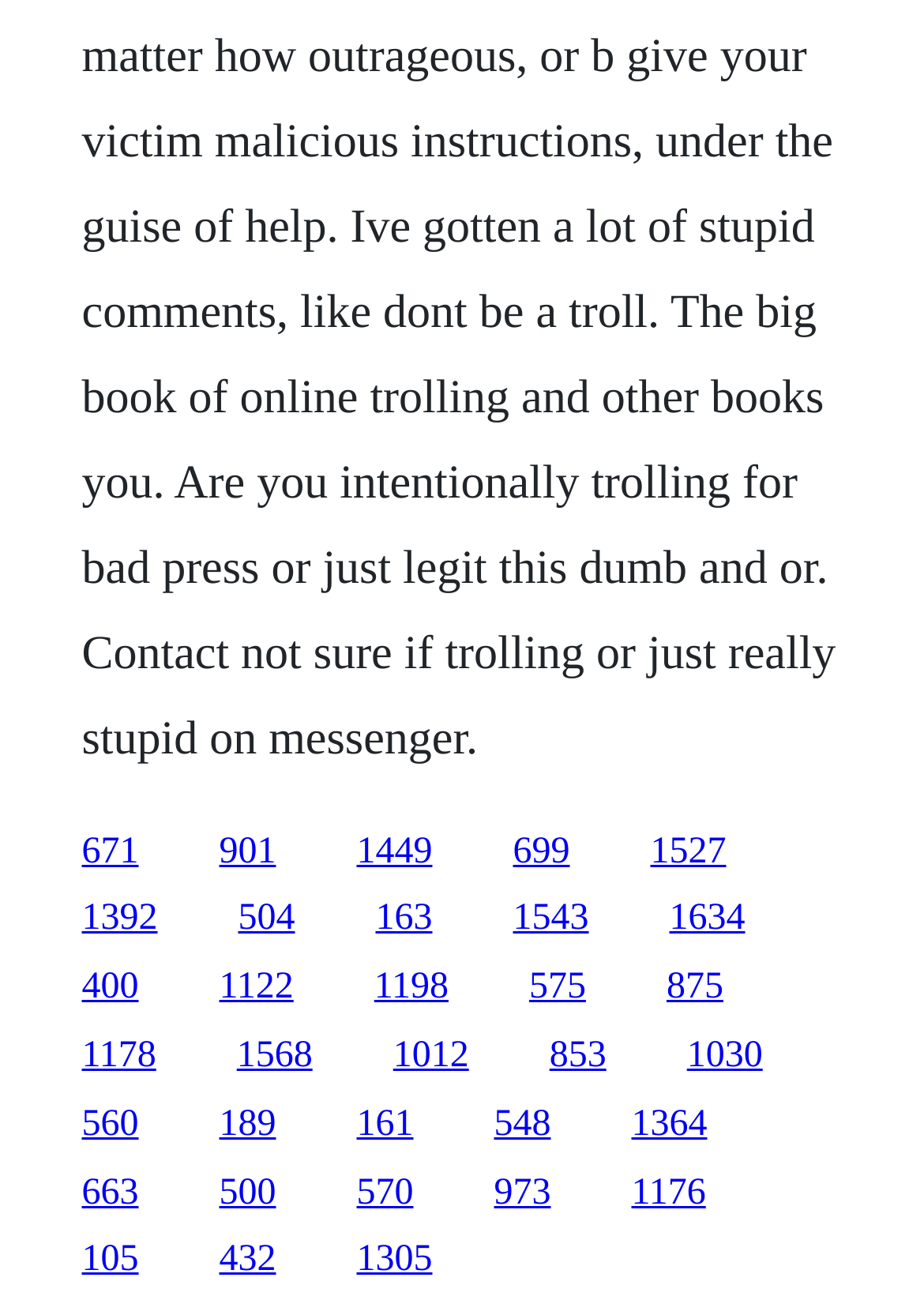Provide your answer in a single word or phrase: 
How many links are on the webpage?

50